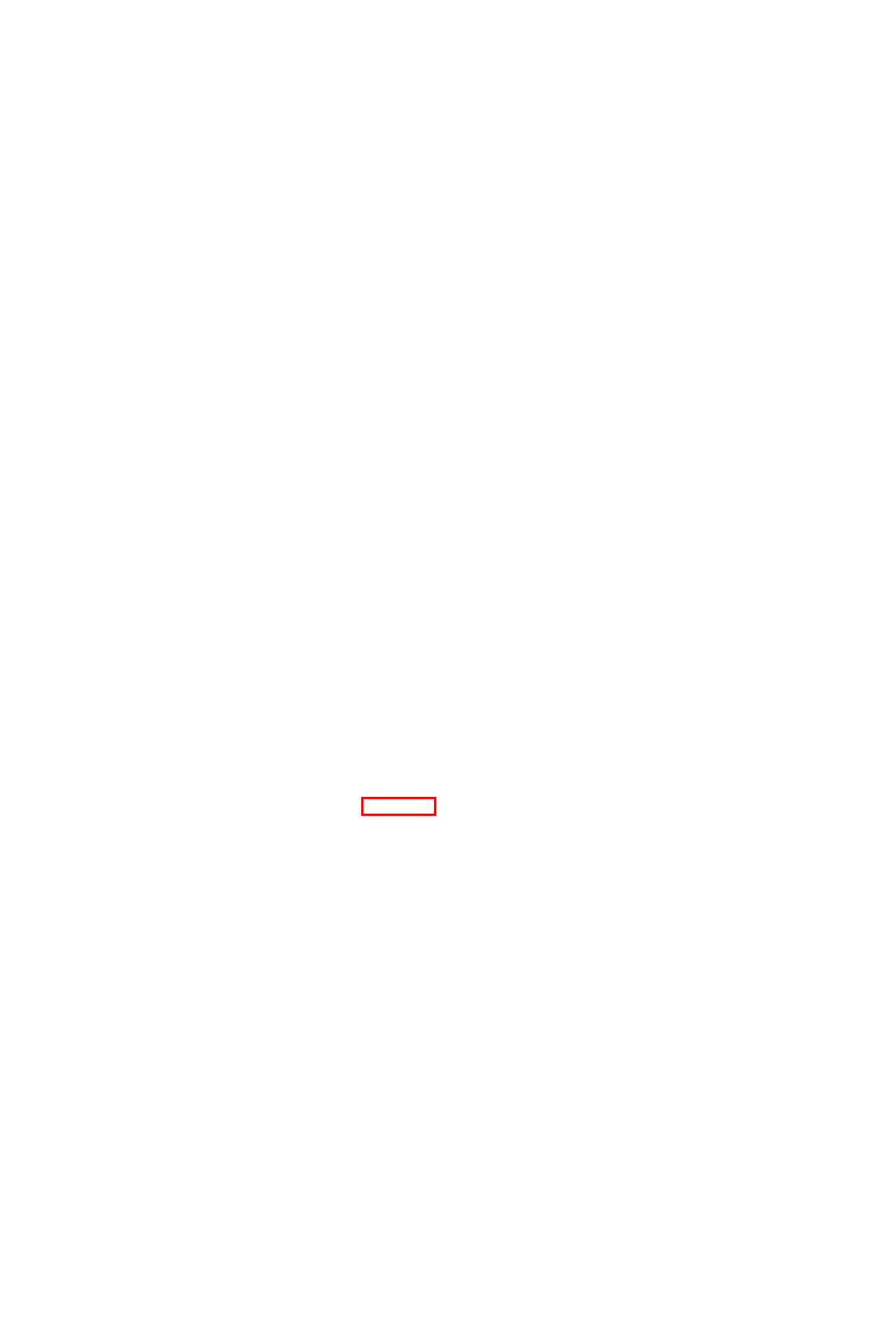Review the screenshot of a webpage containing a red bounding box around an element. Select the description that best matches the new webpage after clicking the highlighted element. The options are:
A. Krabi Island Tour | Railay Beach Day Trip | Simba Sea Trips
B. Simba Sea Trips Reviews: Unveiling the Best Travel Experiences
C. Terms & Conditions - Simba Sea Trips
D. Explore Phang Nga Bay: Unforgettable Tours Await
E. Cancellation Policy - Simba Sea Trips
F. Phi Phi Island Tour from Phuket | Simba Sea Trips
G. Privacy Policy | Simba Sea Trips: Trusted Travel Companion
H. Simba Sea Trips Gallery: Dive into Captivating Moments

H